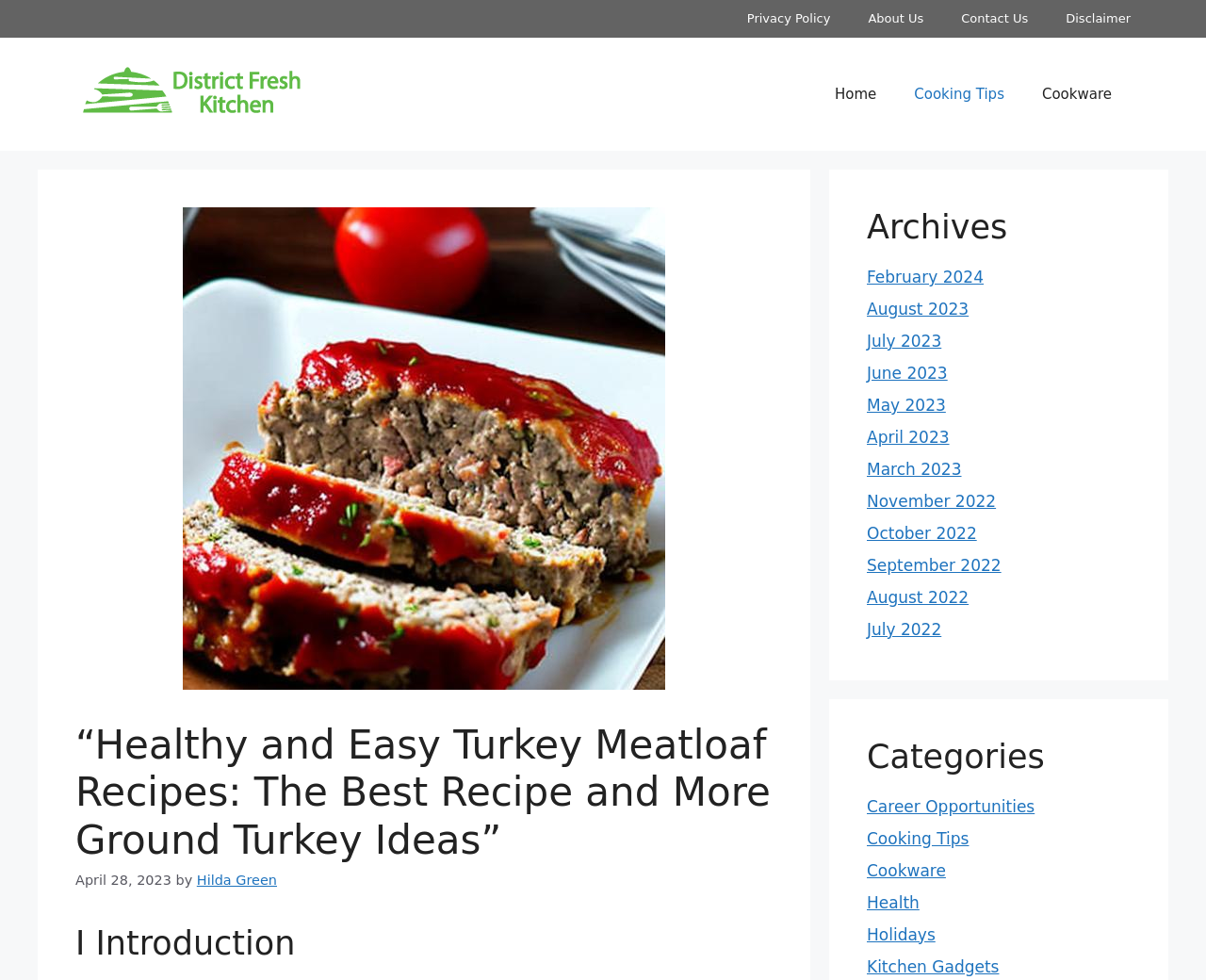Please identify the bounding box coordinates of the element's region that should be clicked to execute the following instruction: "Check the 'Archives' section". The bounding box coordinates must be four float numbers between 0 and 1, i.e., [left, top, right, bottom].

[0.719, 0.212, 0.938, 0.252]